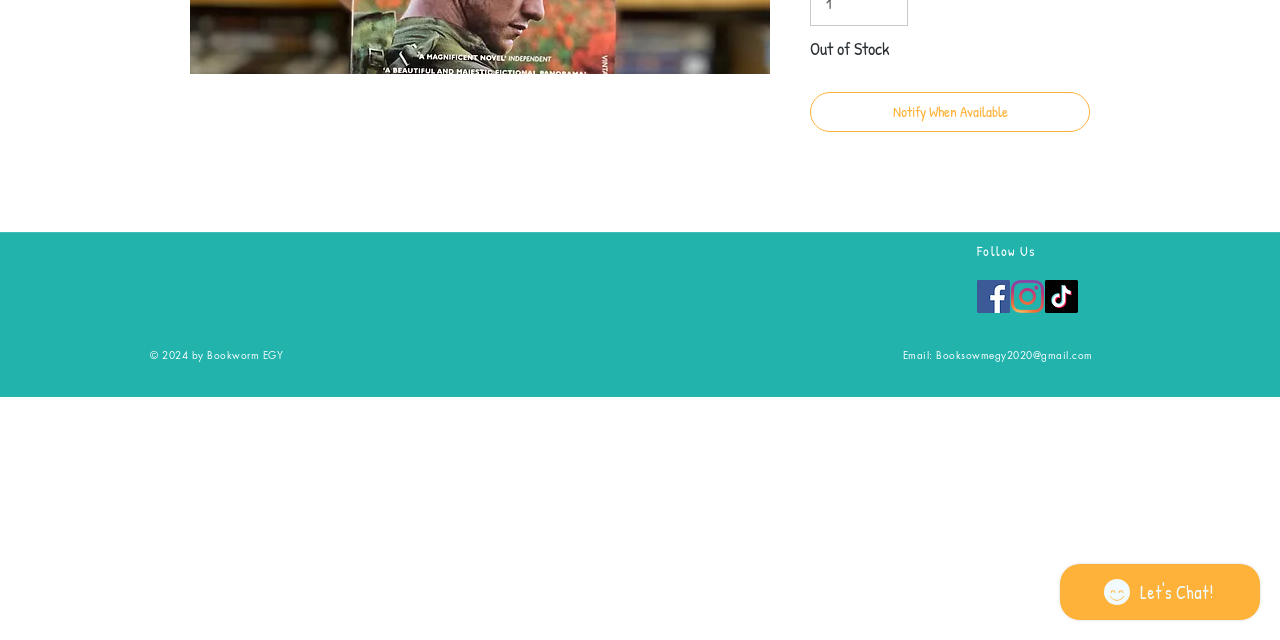Identify the bounding box coordinates for the UI element described by the following text: "December 4, 2023December 4, 2023". Provide the coordinates as four float numbers between 0 and 1, in the format [left, top, right, bottom].

None